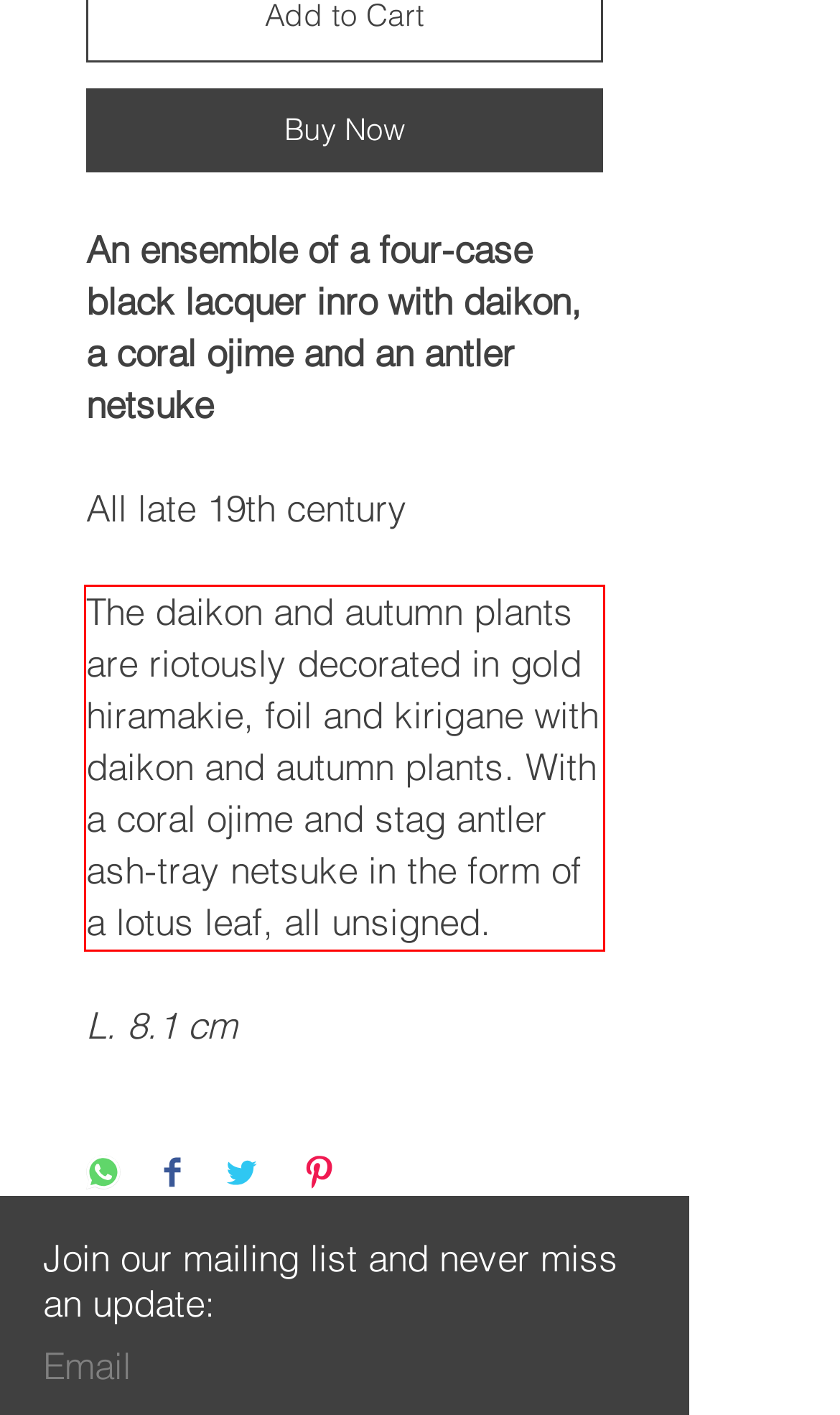You have a webpage screenshot with a red rectangle surrounding a UI element. Extract the text content from within this red bounding box.

The daikon and autumn plants are riotously decorated in gold hiramakie, foil and kirigane with daikon and autumn plants. With a coral ojime and stag antler ash-tray netsuke in the form of a lotus leaf, all unsigned.